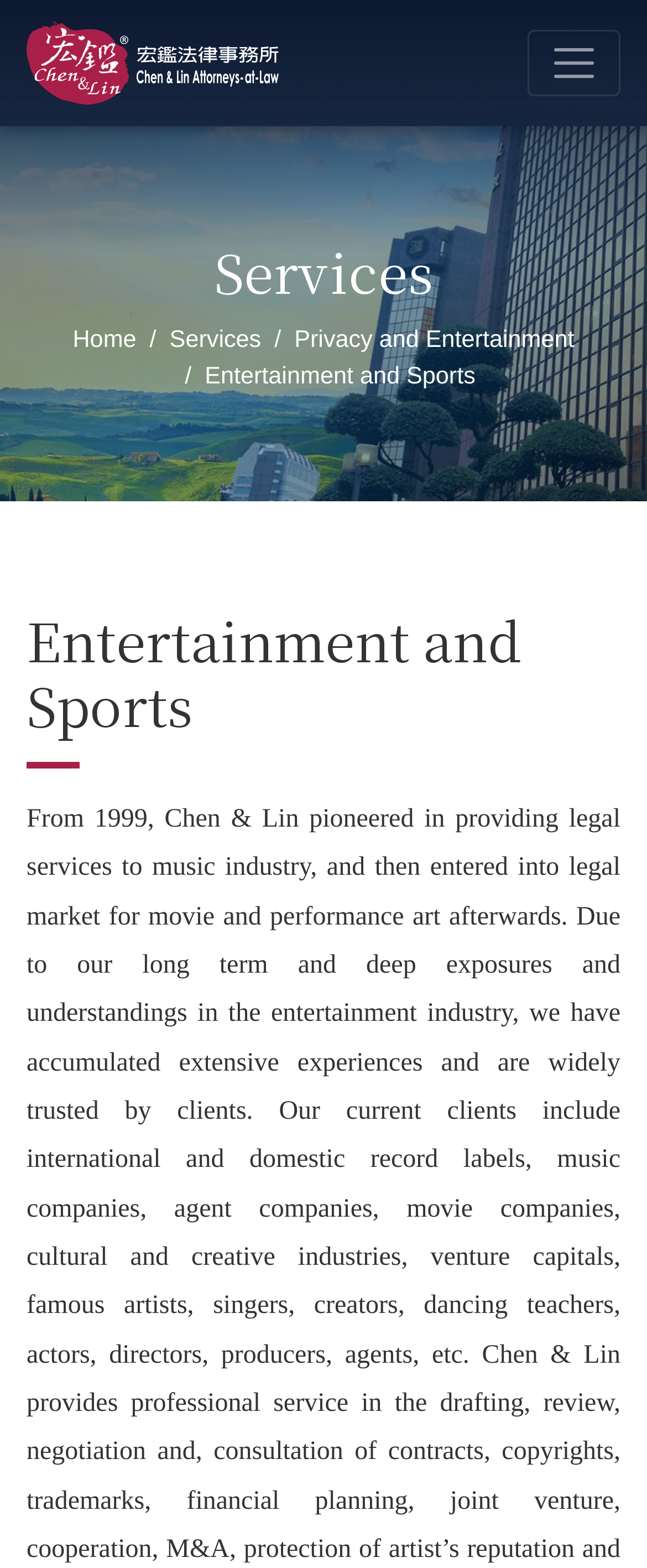What is the name of the law firm?
Answer the question with a single word or phrase by looking at the picture.

Chen & Lin